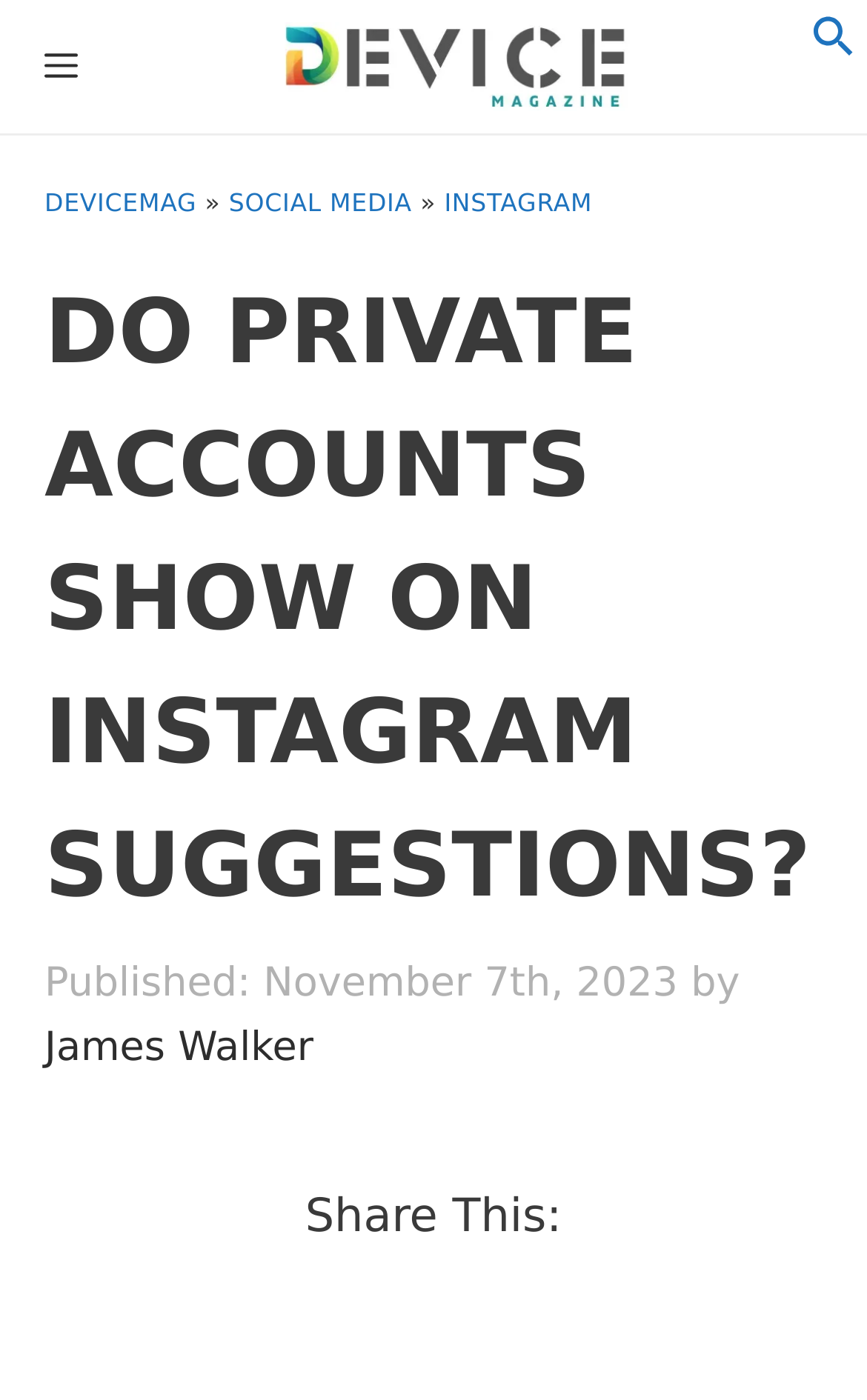Use a single word or phrase to answer the question:
Who is the author of the current article?

James Walker